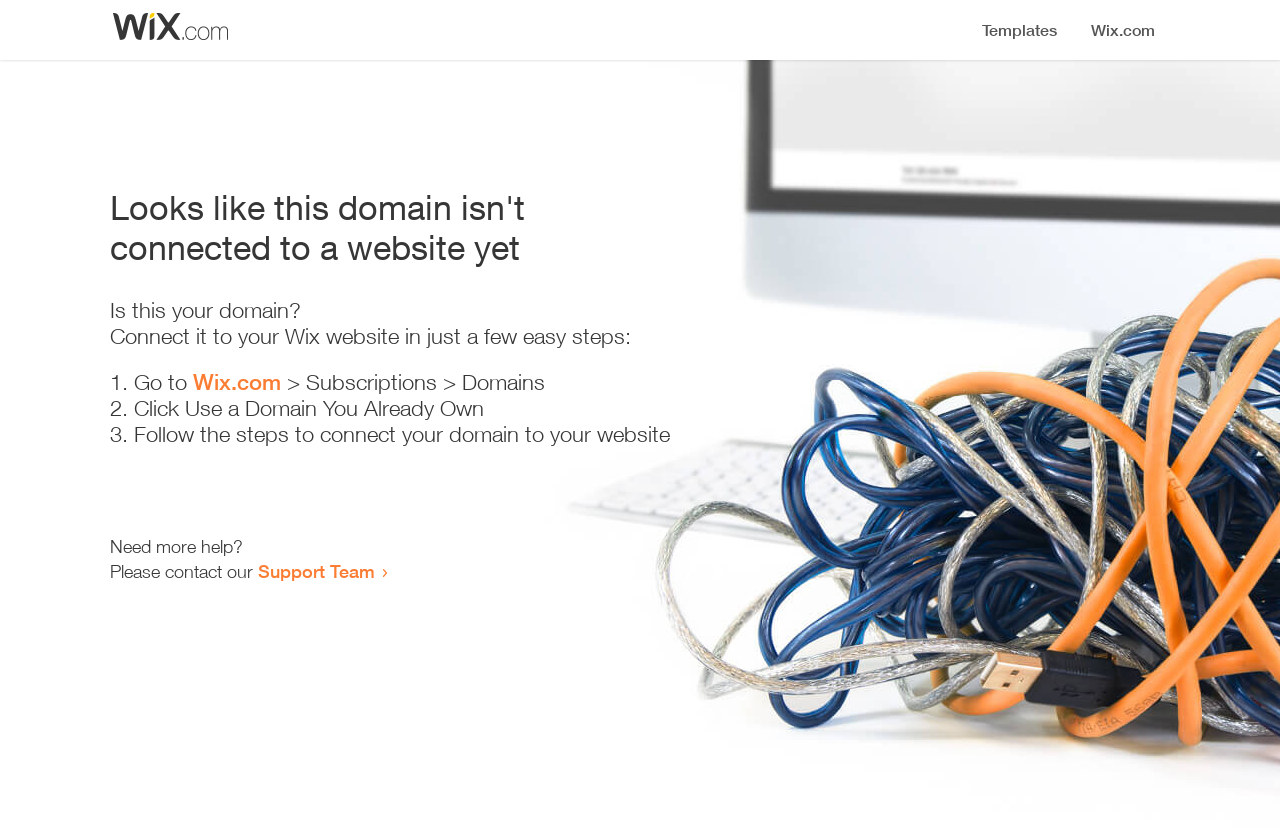Using a single word or phrase, answer the following question: 
What is the purpose of this webpage?

Domain connection guide